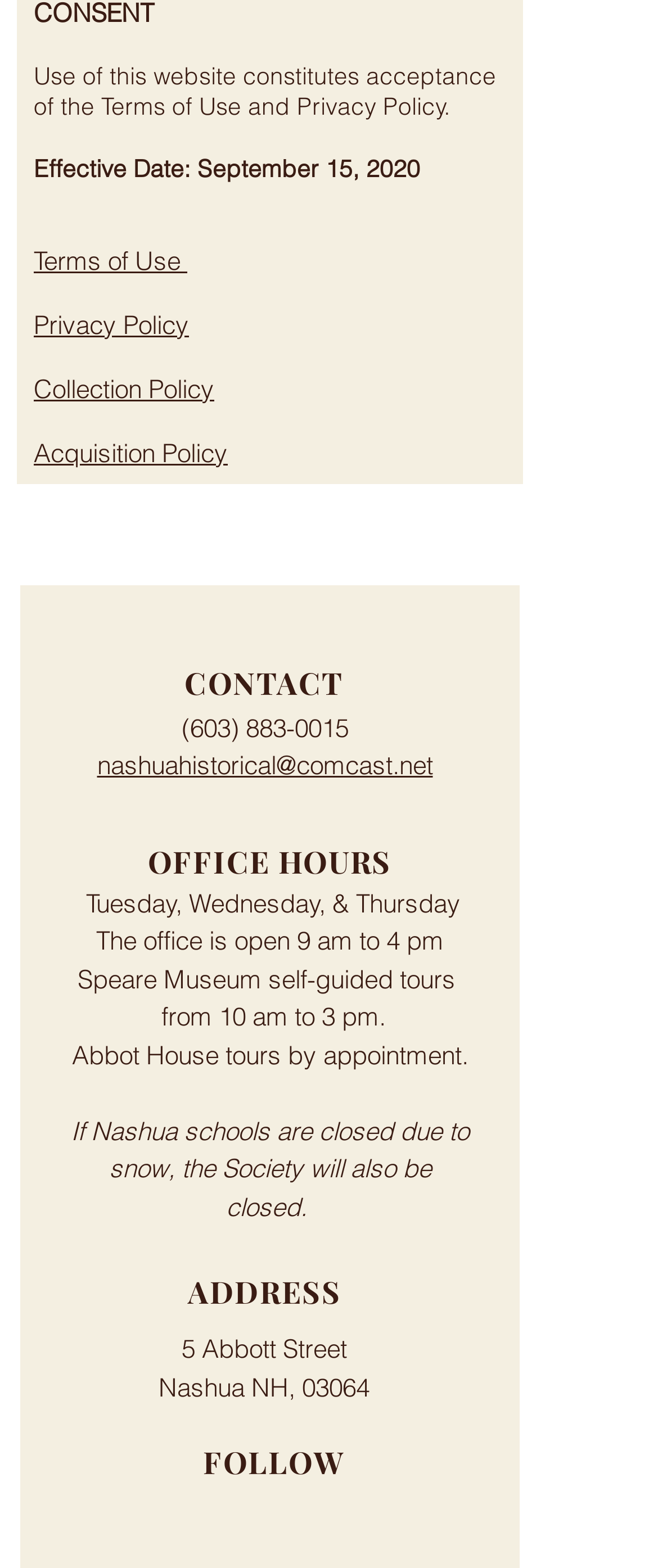What is the address of the Society?
Using the picture, provide a one-word or short phrase answer.

5 Abbott Street